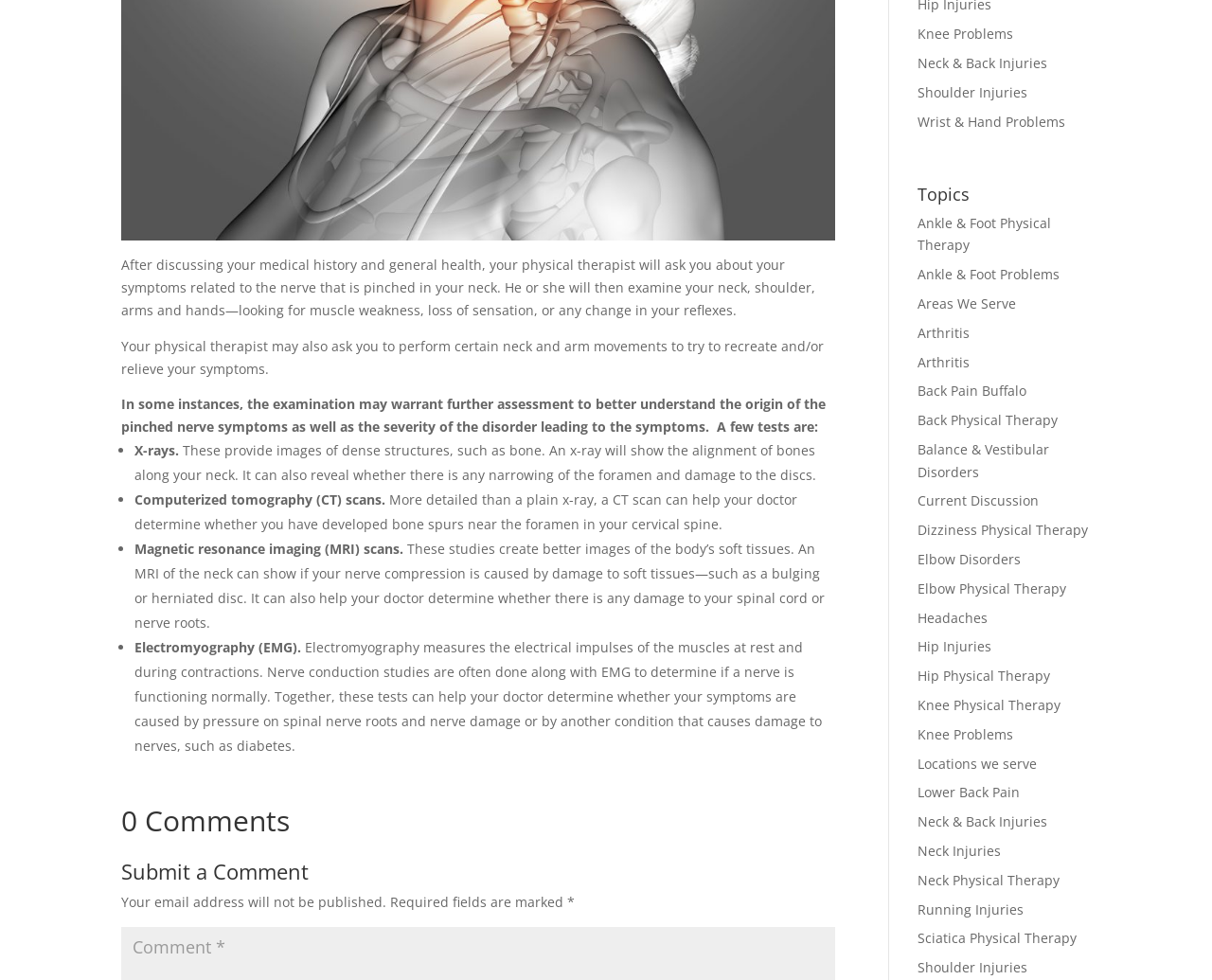With reference to the screenshot, provide a detailed response to the question below:
What is an X-ray used for in diagnosing pinched nerve symptoms?

According to the webpage, an X-ray is used to provide images of dense structures, such as bone, and can show the alignment of bones along the neck. It can also reveal whether there is any narrowing of the foramen and damage to the discs.